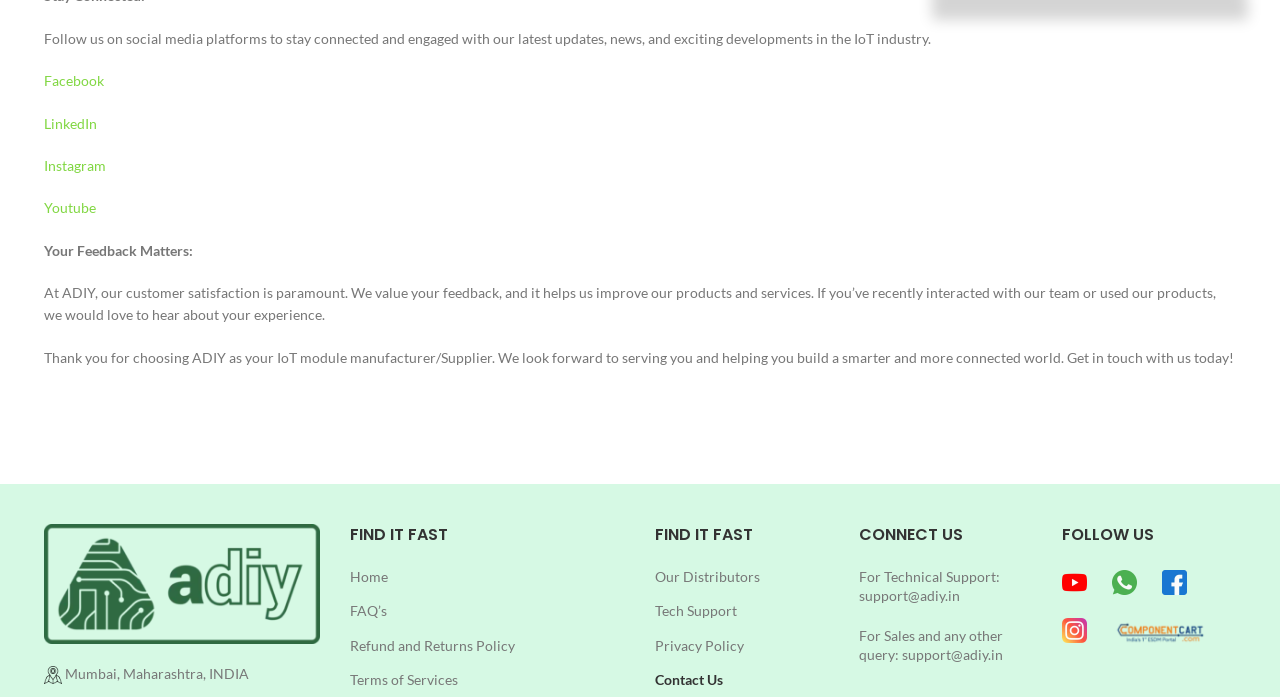Identify the bounding box coordinates of the section that should be clicked to achieve the task described: "Follow ADIY on Facebook".

[0.034, 0.103, 0.081, 0.128]